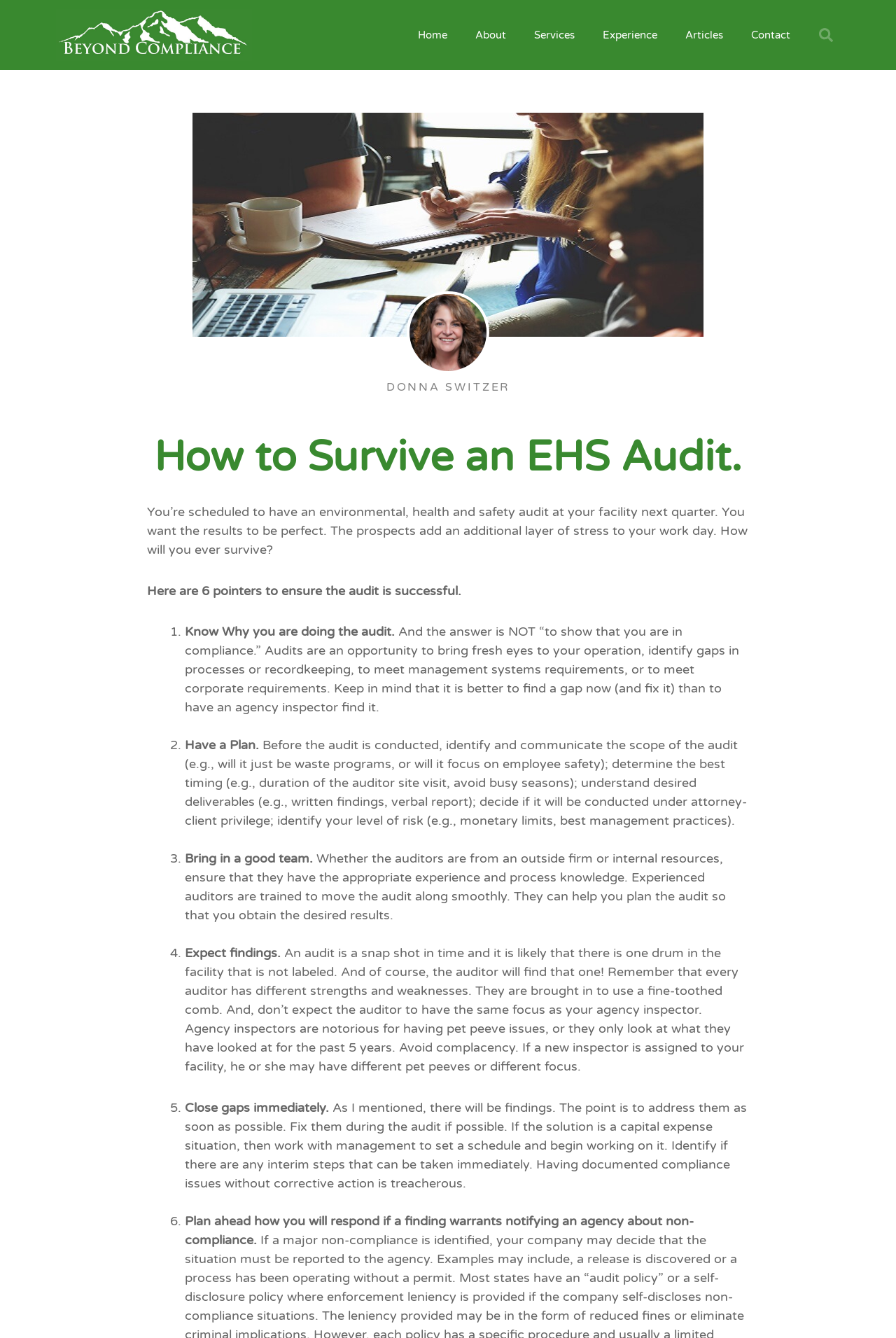What should be done with findings during an EHS audit?
Refer to the screenshot and deliver a thorough answer to the question presented.

I read the static text element that says 'Close gaps immediately. As I mentioned, there will be findings. The point is to address them as soon as possible.' which advises to close gaps immediately during an EHS audit.